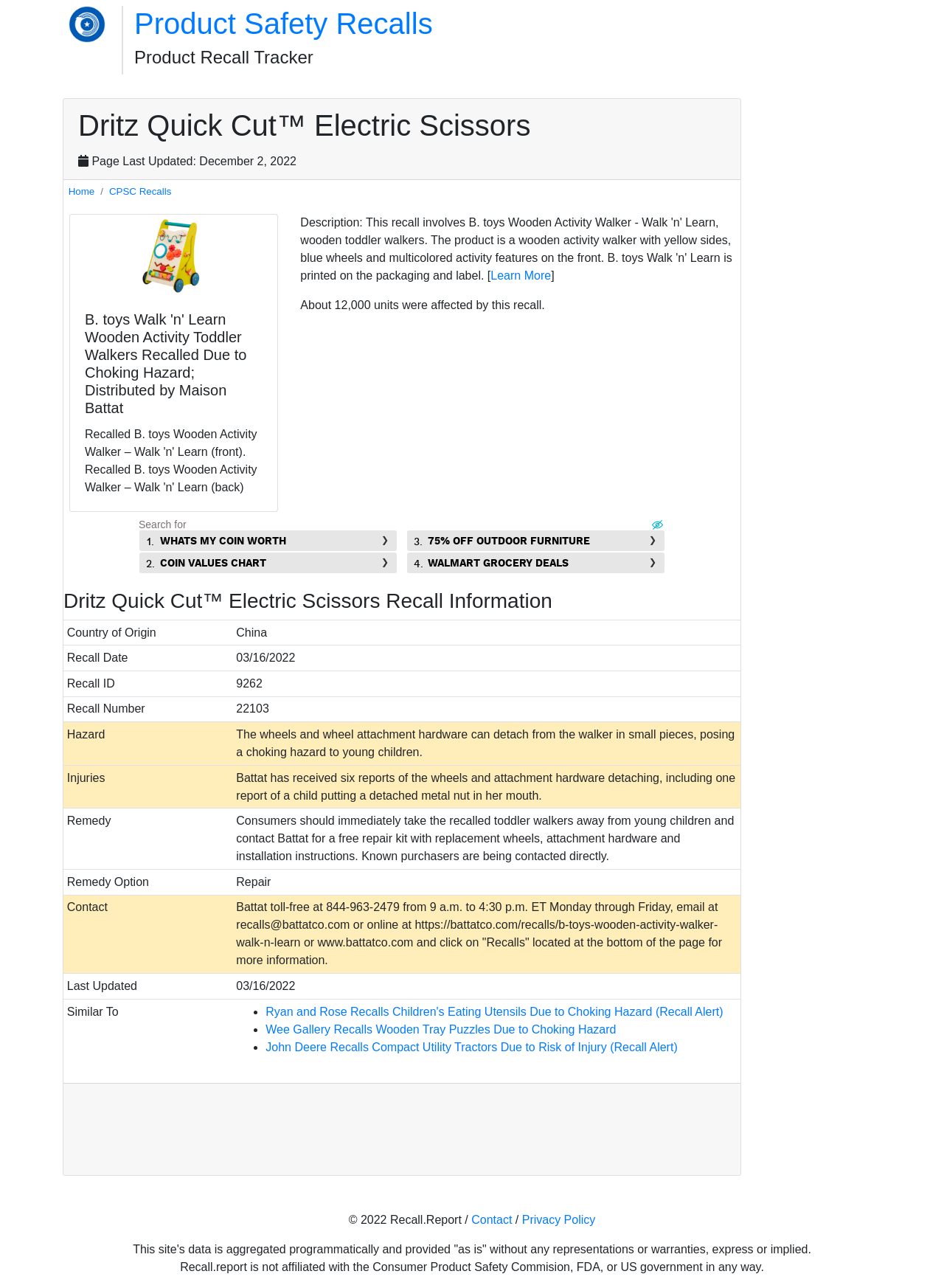Specify the bounding box coordinates of the area to click in order to execute this command: 'View the 'Product Recall Tracker''. The coordinates should consist of four float numbers ranging from 0 to 1, and should be formatted as [left, top, right, bottom].

[0.142, 0.037, 0.711, 0.053]